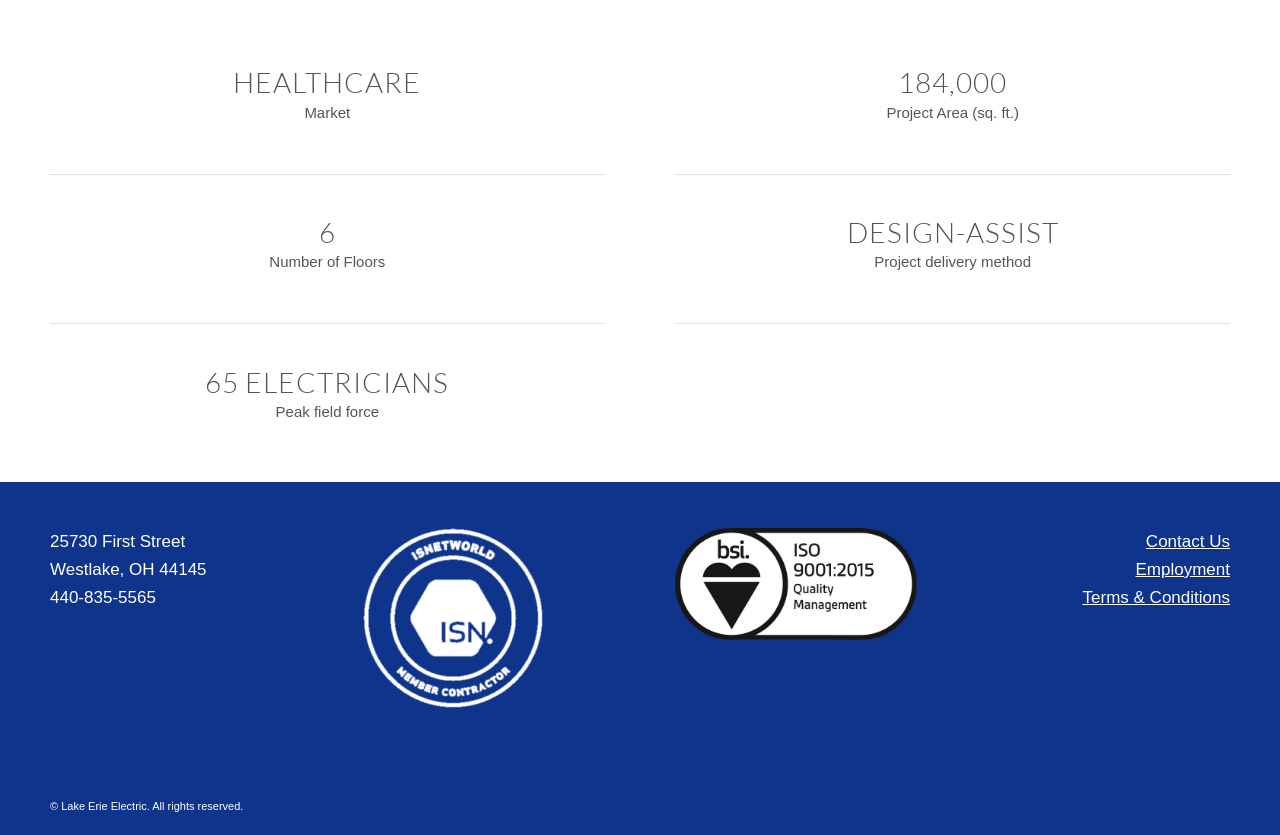Using the provided element description: "Contact Us", determine the bounding box coordinates of the corresponding UI element in the screenshot.

[0.895, 0.632, 0.961, 0.666]